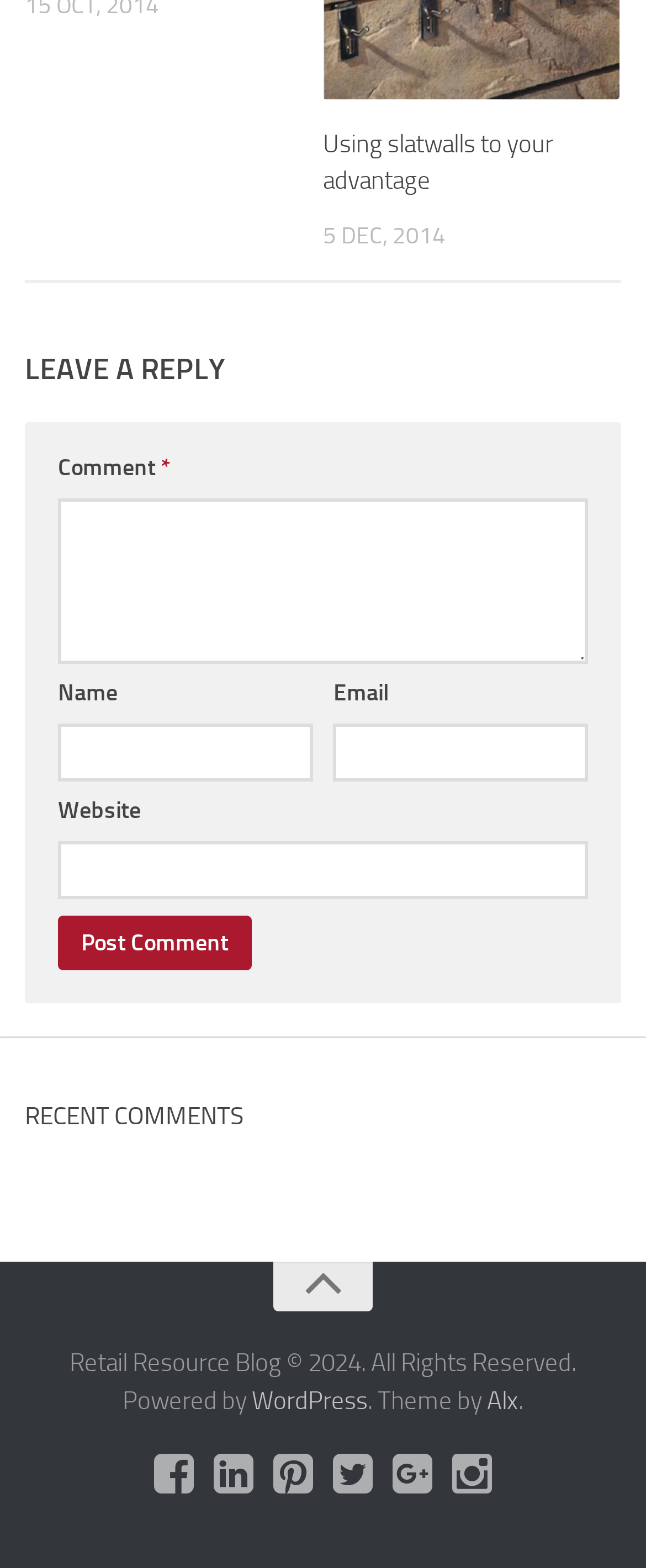Identify the bounding box of the UI element described as follows: "Using slatwalls to your advantage". Provide the coordinates as four float numbers in the range of 0 to 1 [left, top, right, bottom].

[0.5, 0.082, 0.856, 0.125]